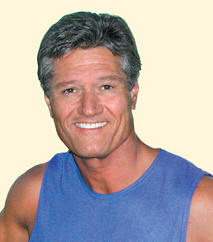Respond to the question below with a single word or phrase:
What is the name of the fitness program mentioned?

Sprint 8 Fitness Cardio Program